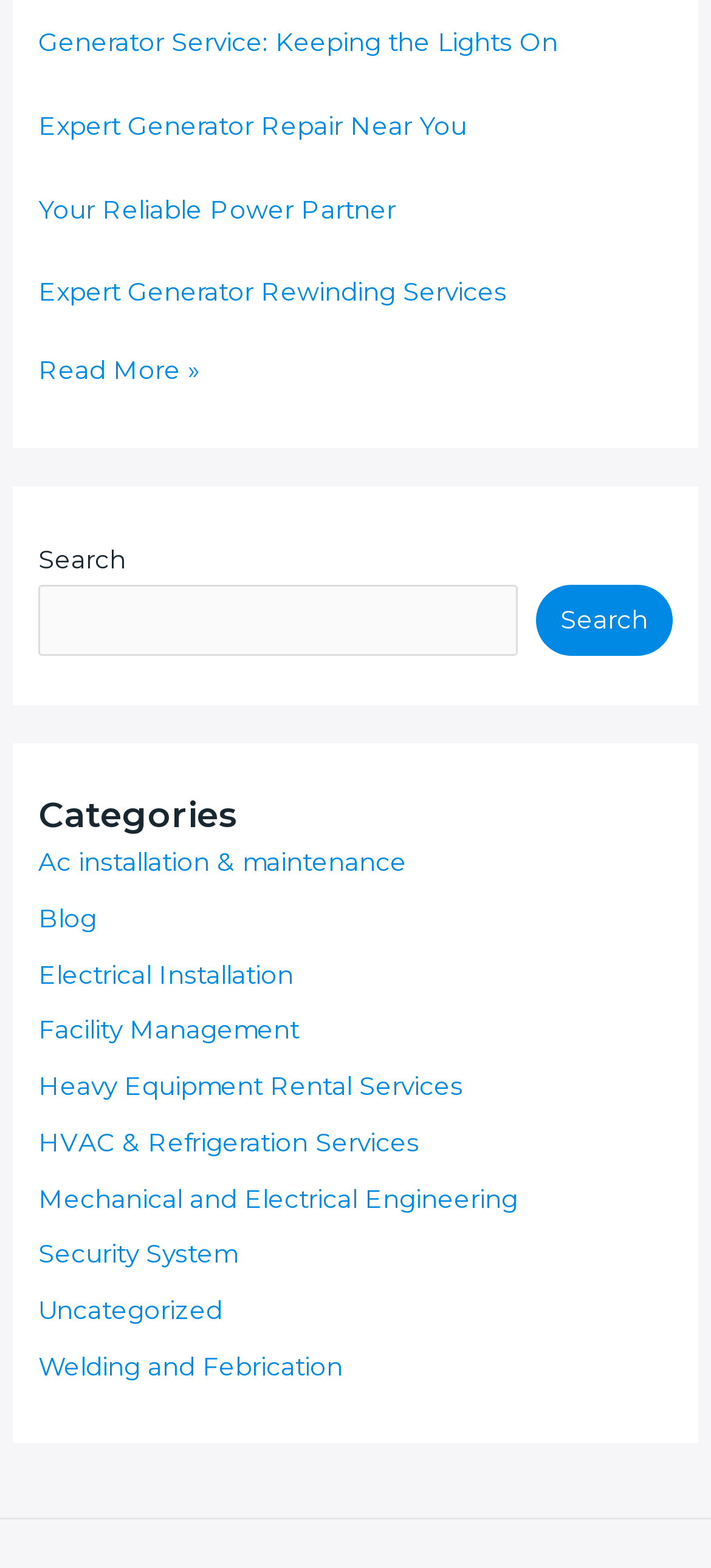Identify the bounding box for the element characterized by the following description: "Facility Management".

[0.054, 0.648, 0.421, 0.666]